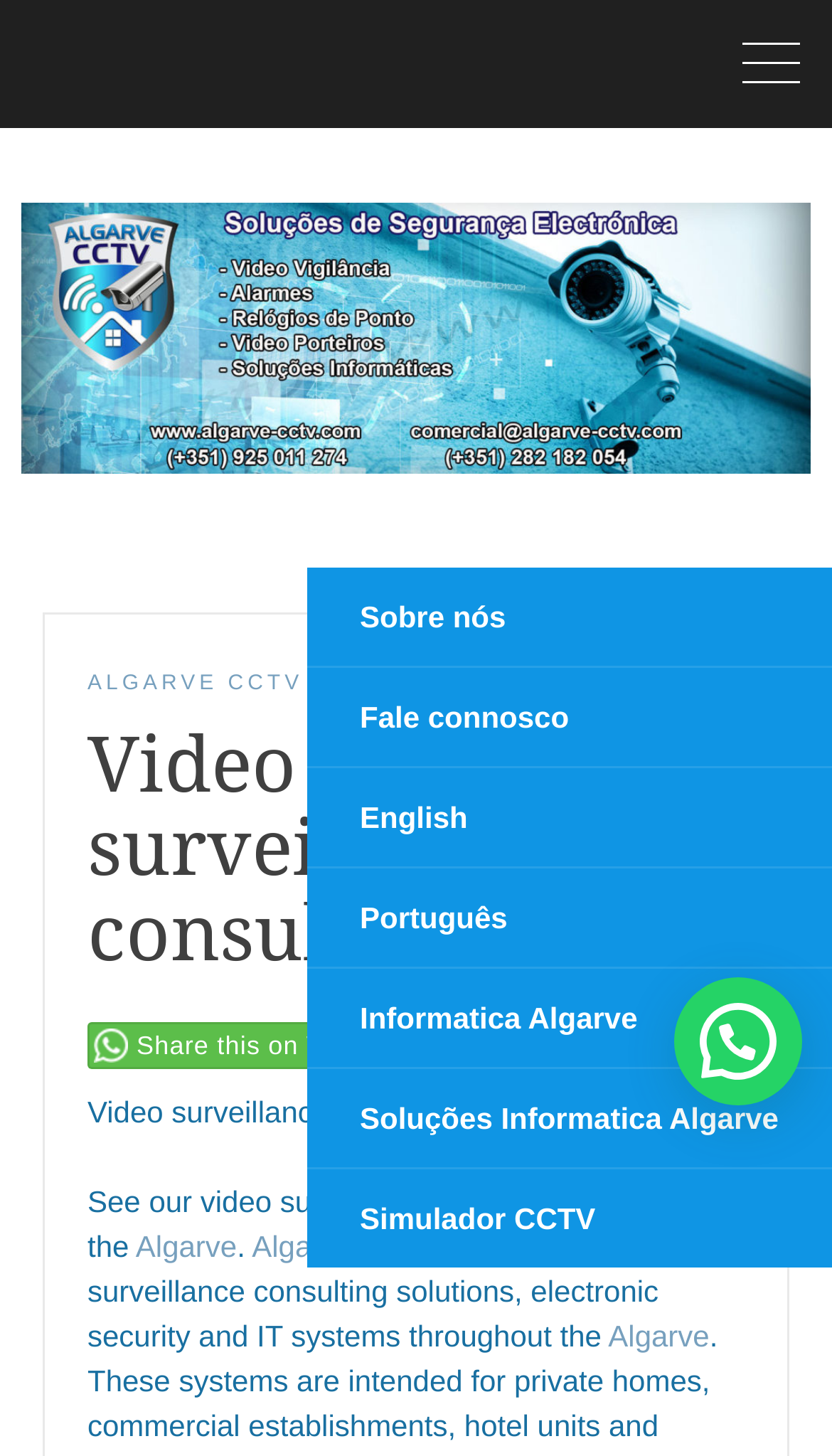What languages are available on the website?
Answer briefly with a single word or phrase based on the image.

English and Português